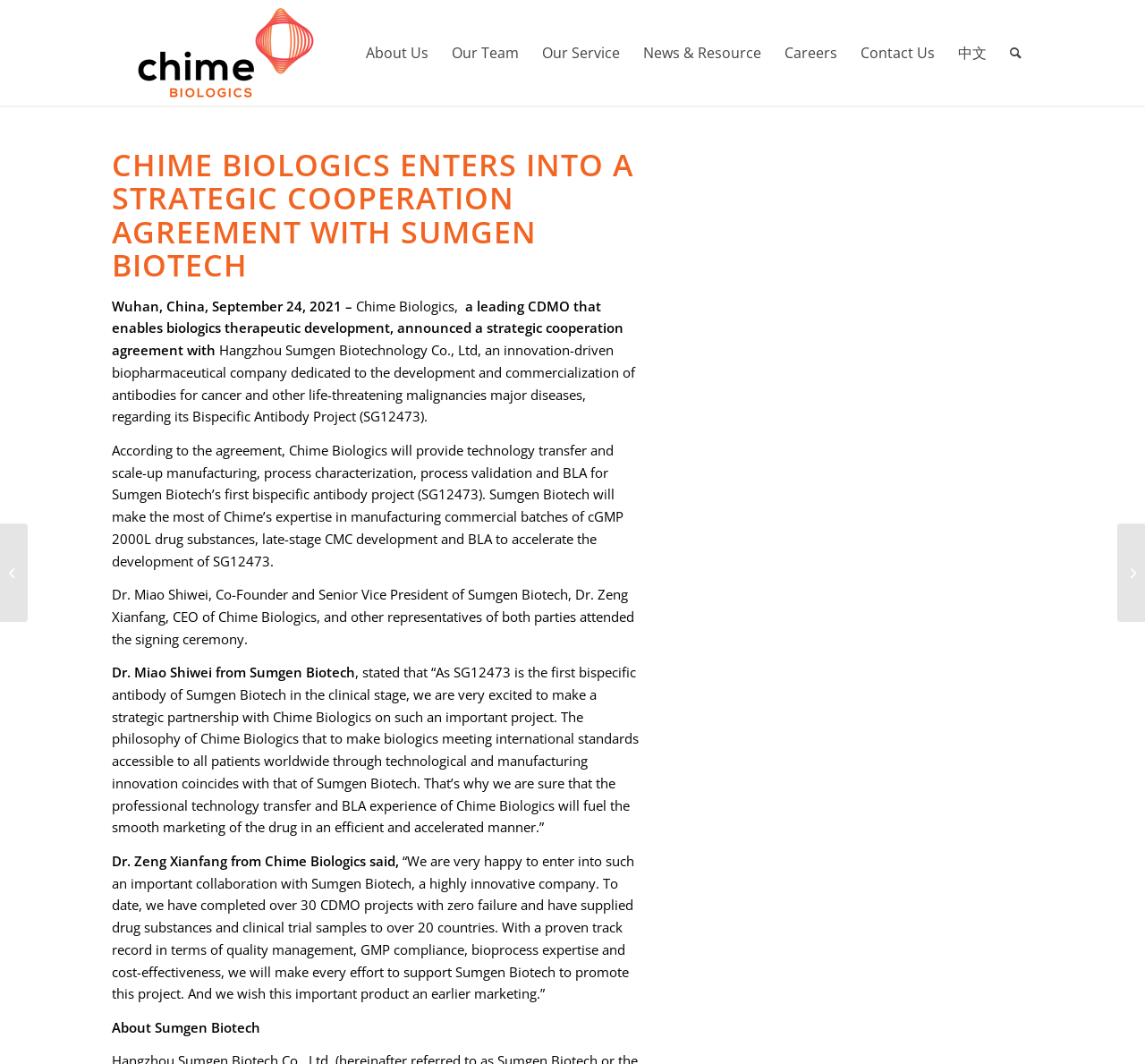Please answer the following question using a single word or phrase: 
What is the company that Chime Biologics enters into a strategic cooperation agreement with?

Sumgen Biotech